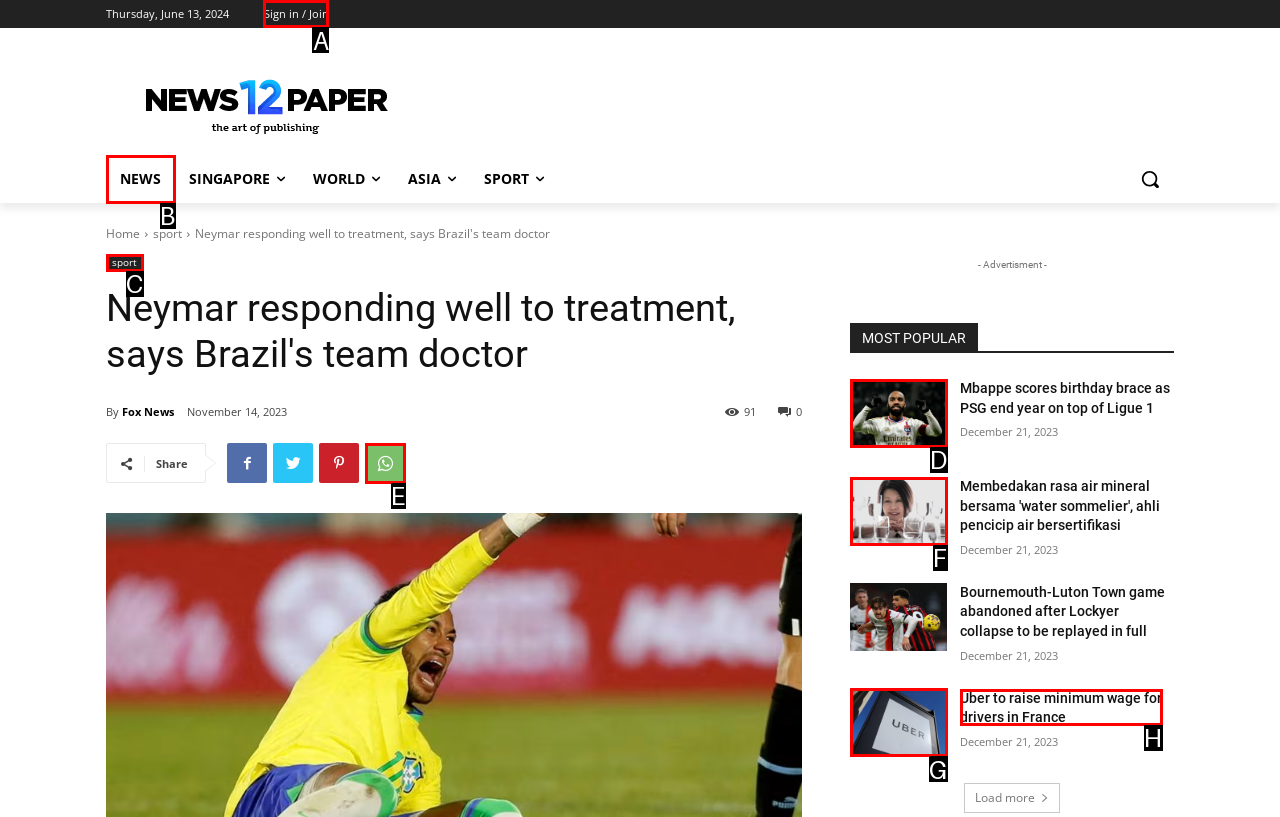Select the appropriate HTML element that needs to be clicked to execute the following task: Sign in or join. Respond with the letter of the option.

A